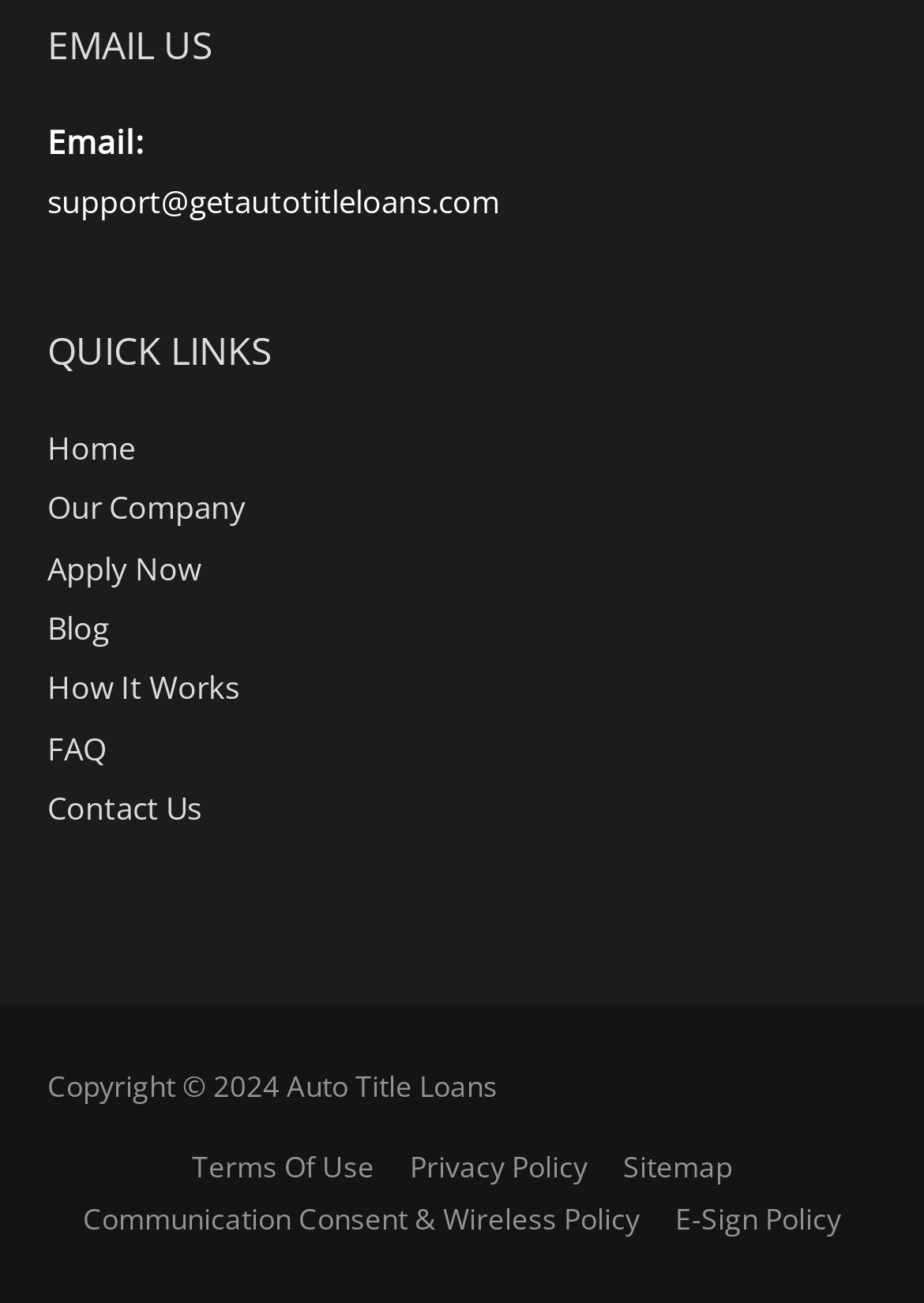Please indicate the bounding box coordinates of the element's region to be clicked to achieve the instruction: "Go to Home". Provide the coordinates as four float numbers between 0 and 1, i.e., [left, top, right, bottom].

[0.051, 0.327, 0.146, 0.359]